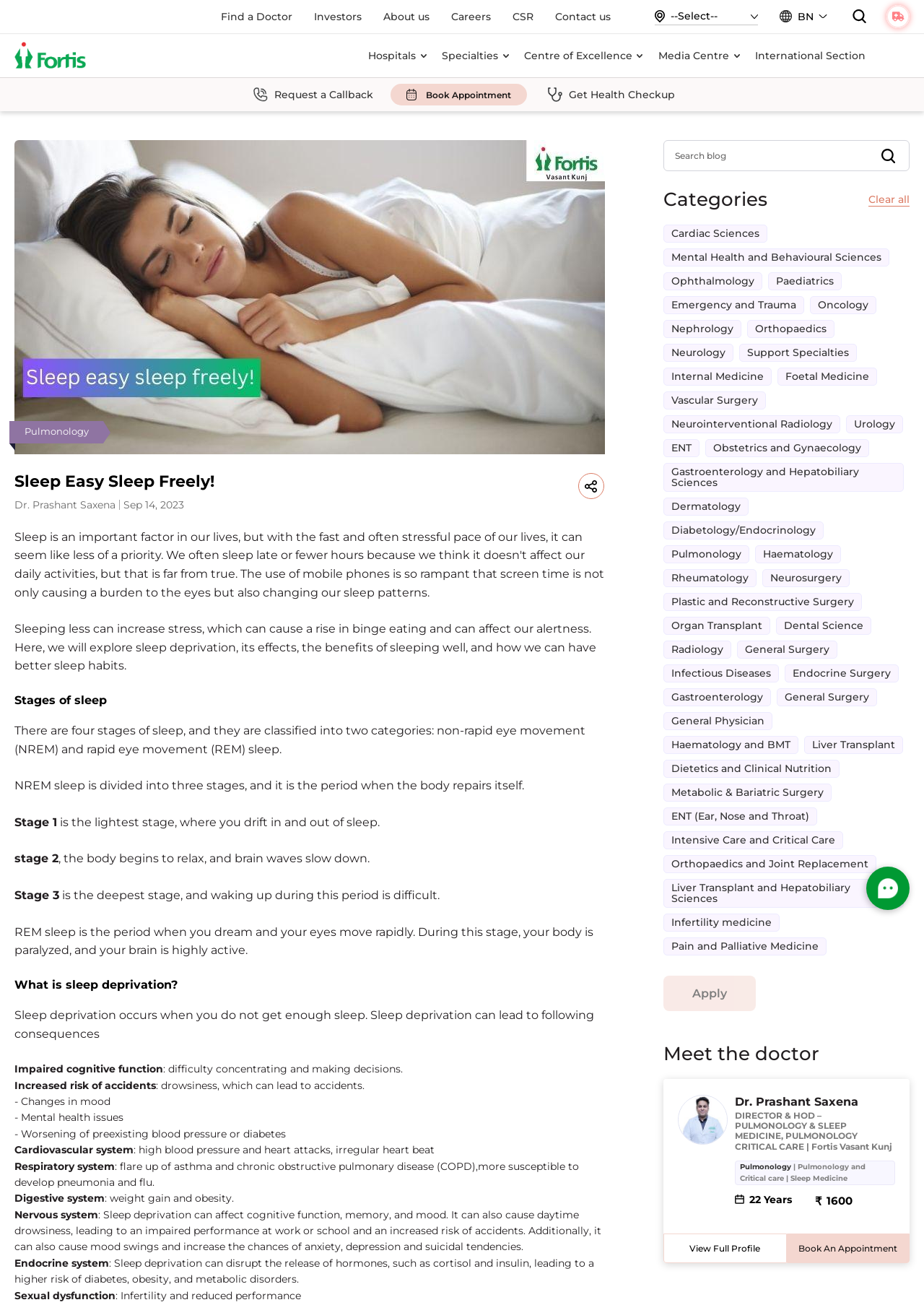Answer the question with a brief word or phrase:
What are the consequences of sleep deprivation?

Impaired cognitive function, increased risk of accidents, etc.